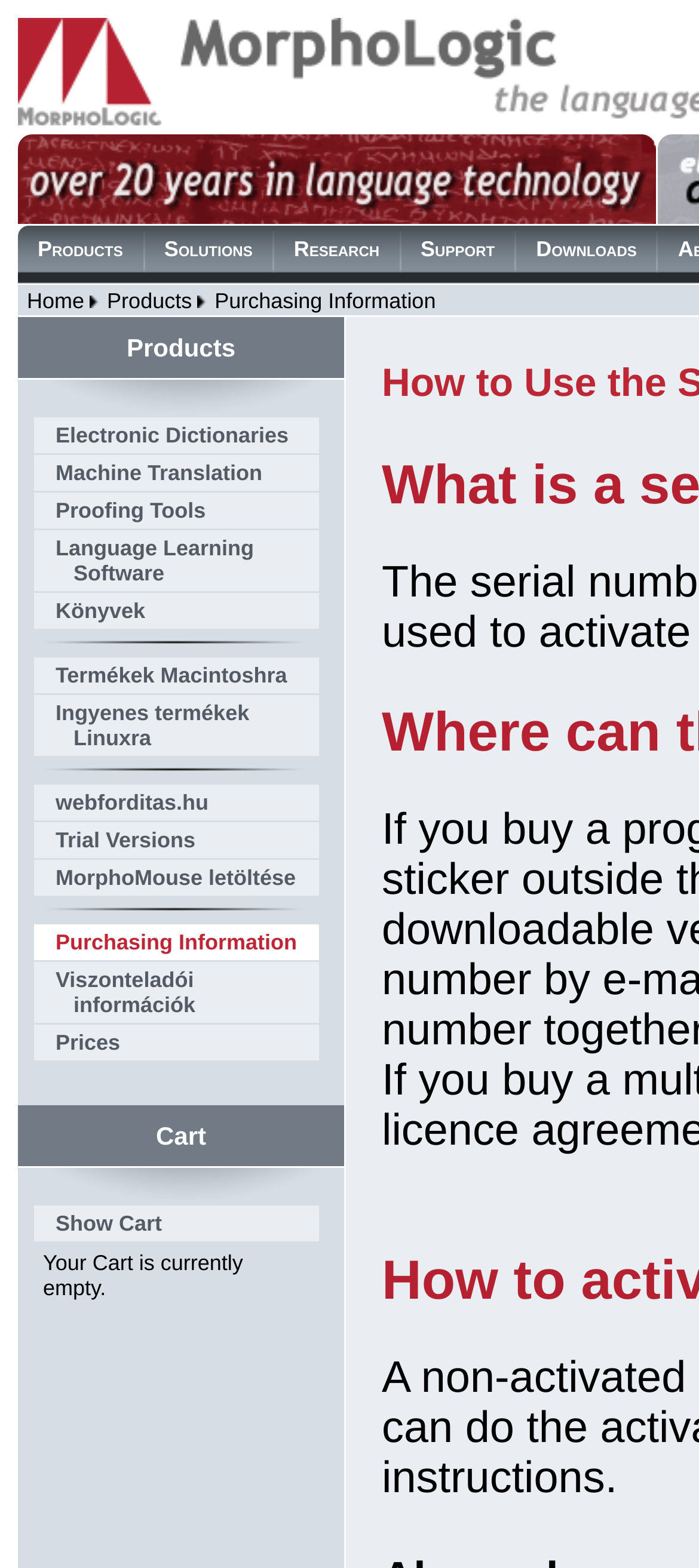What is the first product listed?
Provide a thorough and detailed answer to the question.

I looked at the layout table rows and found the first row with a link 'Electronic Dictionaries'.